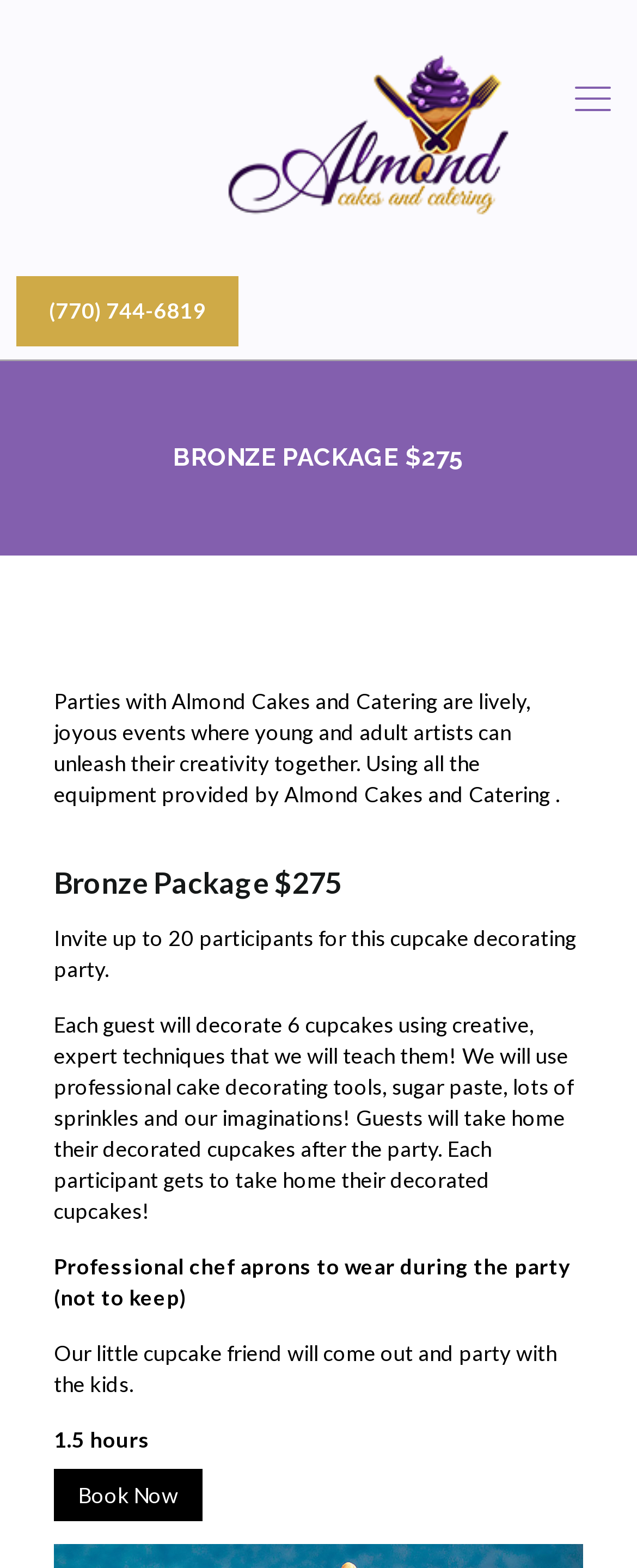Identify the bounding box of the UI component described as: "Terms and Conditions".

None